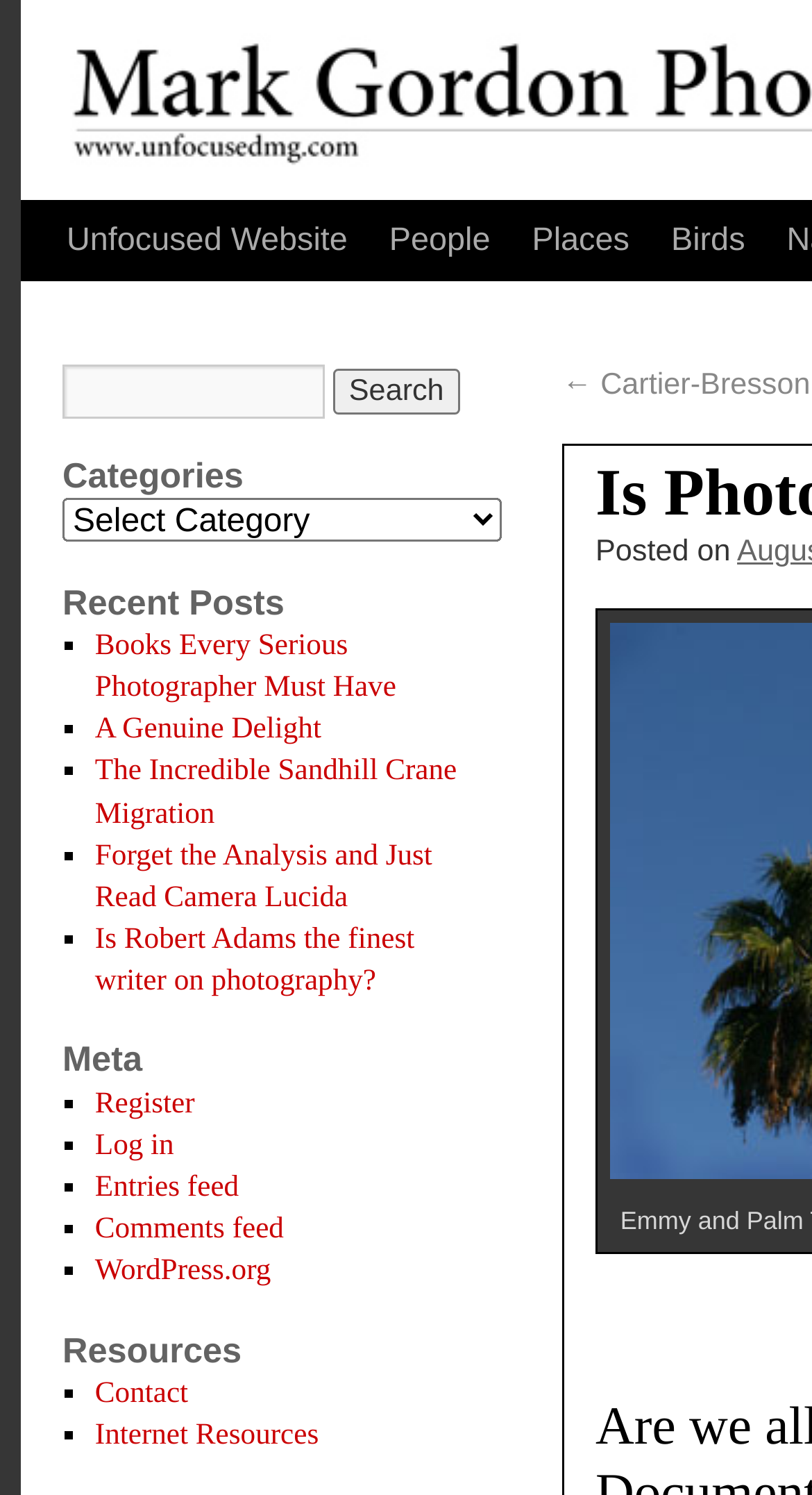Extract the bounding box coordinates for the UI element described as: "Unfocused Website".

[0.056, 0.135, 0.454, 0.188]